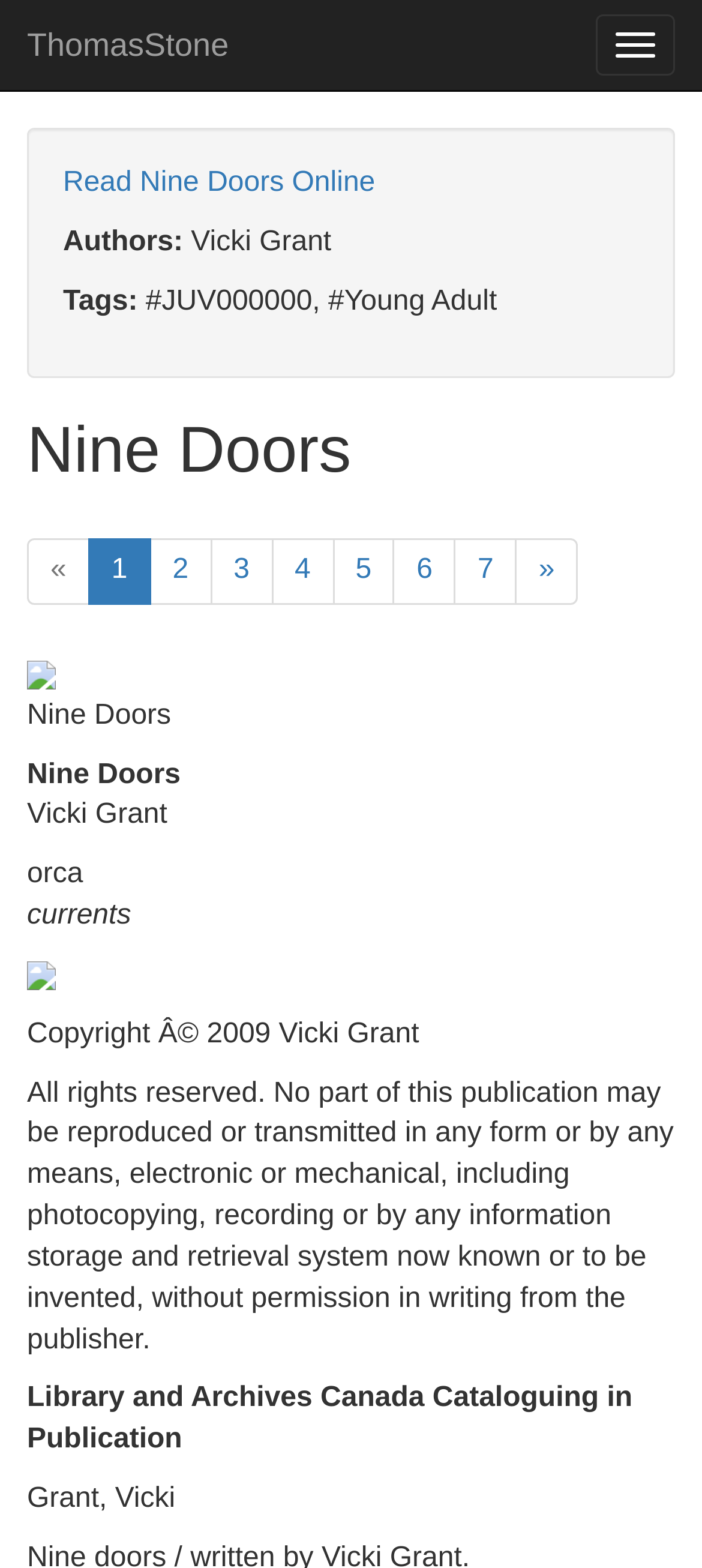Write an elaborate caption that captures the essence of the webpage.

This webpage is about the book "Nine Doors" by Vicki Grant. At the top left corner, there is a link to "ThomasStone" and a button to "Toggle navigation". Below these elements, there is a link to "Read Nine Doors Online". 

To the right of the "Read Nine Doors Online" link, there are two sections of text. The first section displays the author's name, "Vicki Grant", and the second section lists the tags "#JUV000000, #Young Adult". 

Below these sections, there is a heading that reads "Nine Doors". Underneath the heading, there are pagination links from "1" to "6" and a "«" and "»" symbol, indicating that there are more pages. 

On the left side of the page, there is an image, followed by the title "Nine Doors" and the author's name "Vicki Grant" again. Below these elements, there are several lines of text, including the publisher "orca" and "currents", and a copyright notice that states the book's copyright information. 

At the bottom of the page, there is a section of text that describes the Library and Archives Canada Cataloguing in Publication, followed by the author's name "Vicki Grant" again.